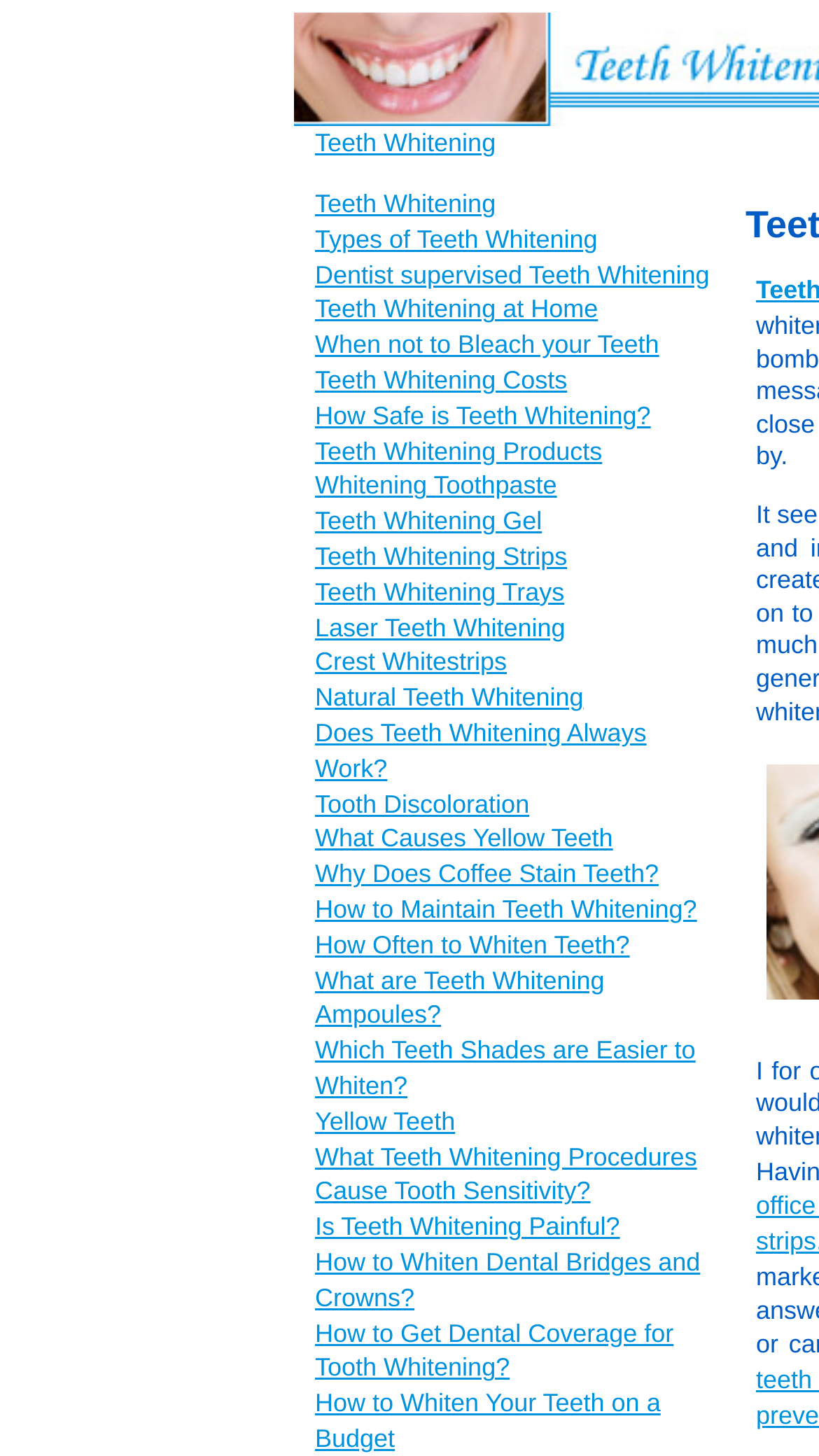What is the main topic of this webpage?
Please provide a comprehensive answer to the question based on the webpage screenshot.

Based on the links and content on the webpage, it appears that the main topic is teeth whitening, including various methods, products, and related information.